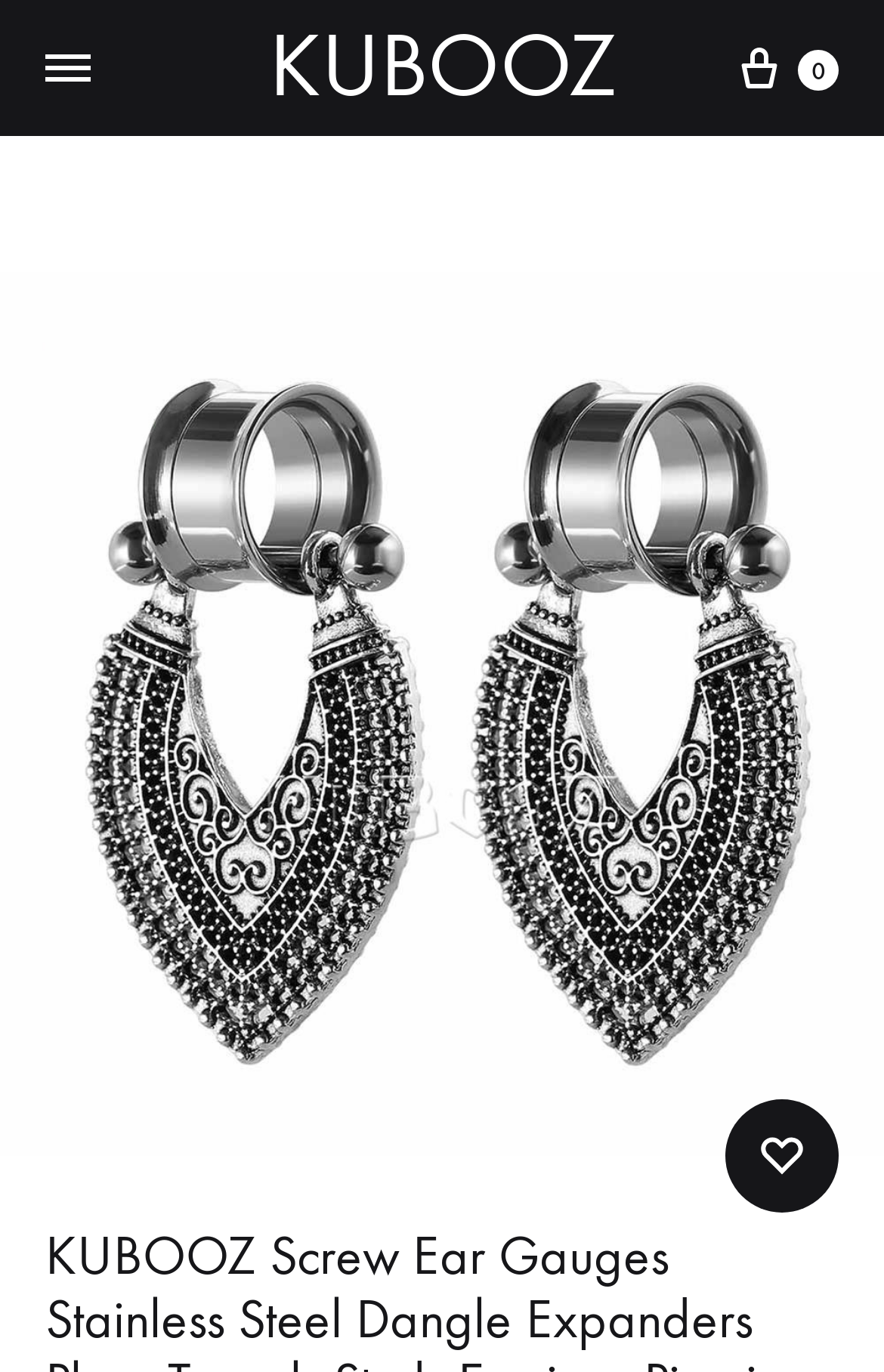What is the name of the online shop?
Based on the visual, give a brief answer using one word or a short phrase.

Kubooz